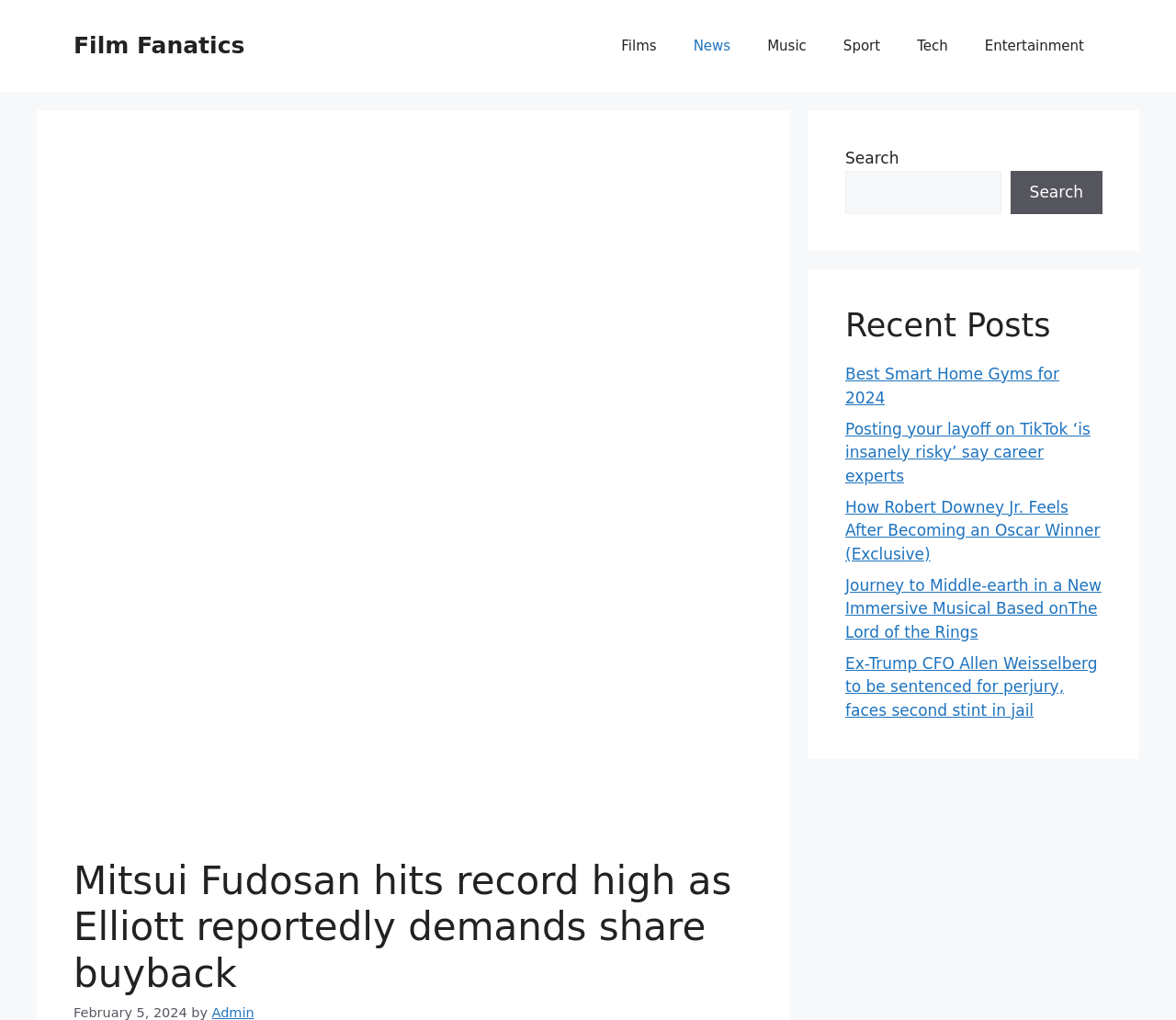Identify the bounding box coordinates for the UI element described as: "Hinduism".

None